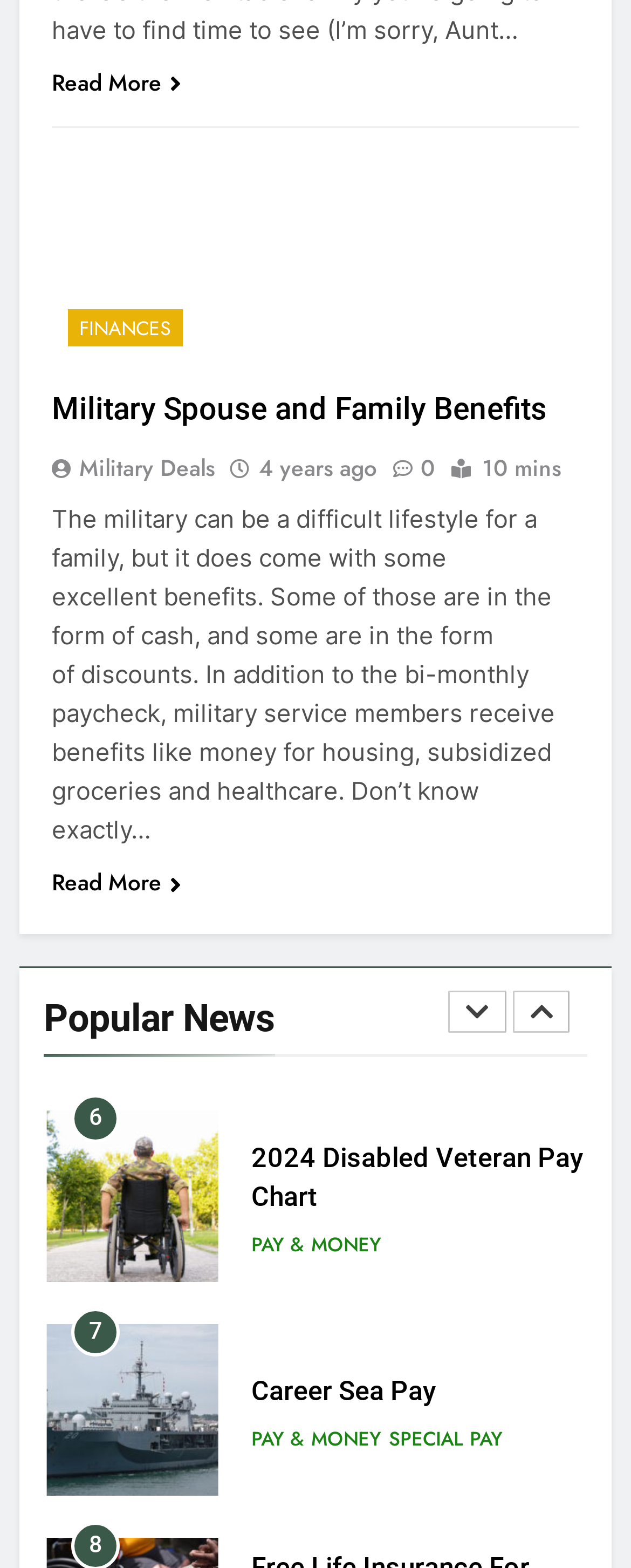Identify the bounding box coordinates of the region that needs to be clicked to carry out this instruction: "Read the article about 2024 Disabled Veteran Pay Chart". Provide these coordinates as four float numbers ranging from 0 to 1, i.e., [left, top, right, bottom].

[0.398, 0.592, 0.924, 0.637]